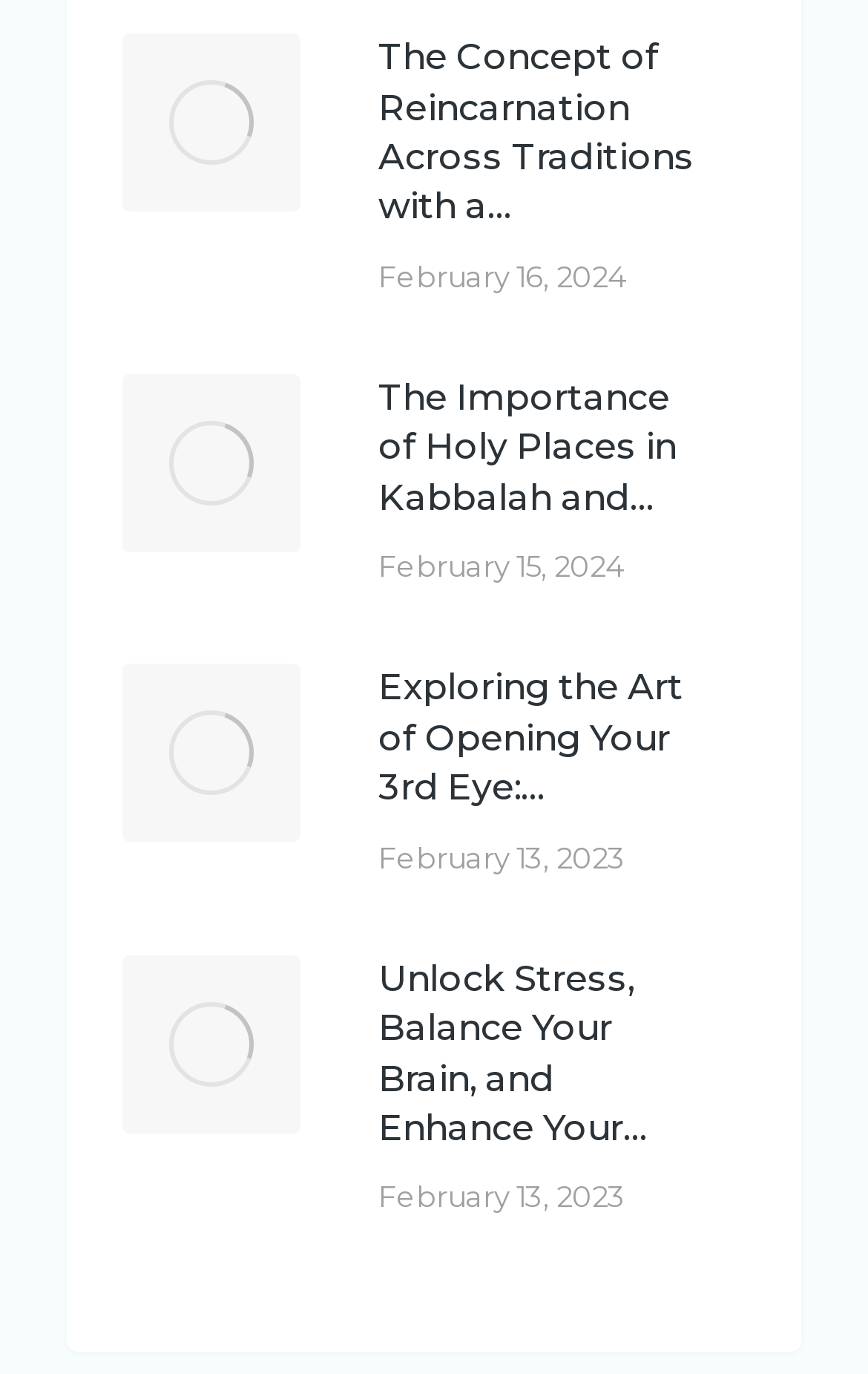Bounding box coordinates should be provided in the format (top-left x, top-left y, bottom-right x, bottom-right y) with all values between 0 and 1. Identify the bounding box for this UI element: February 16, 2024

[0.436, 0.186, 0.721, 0.216]